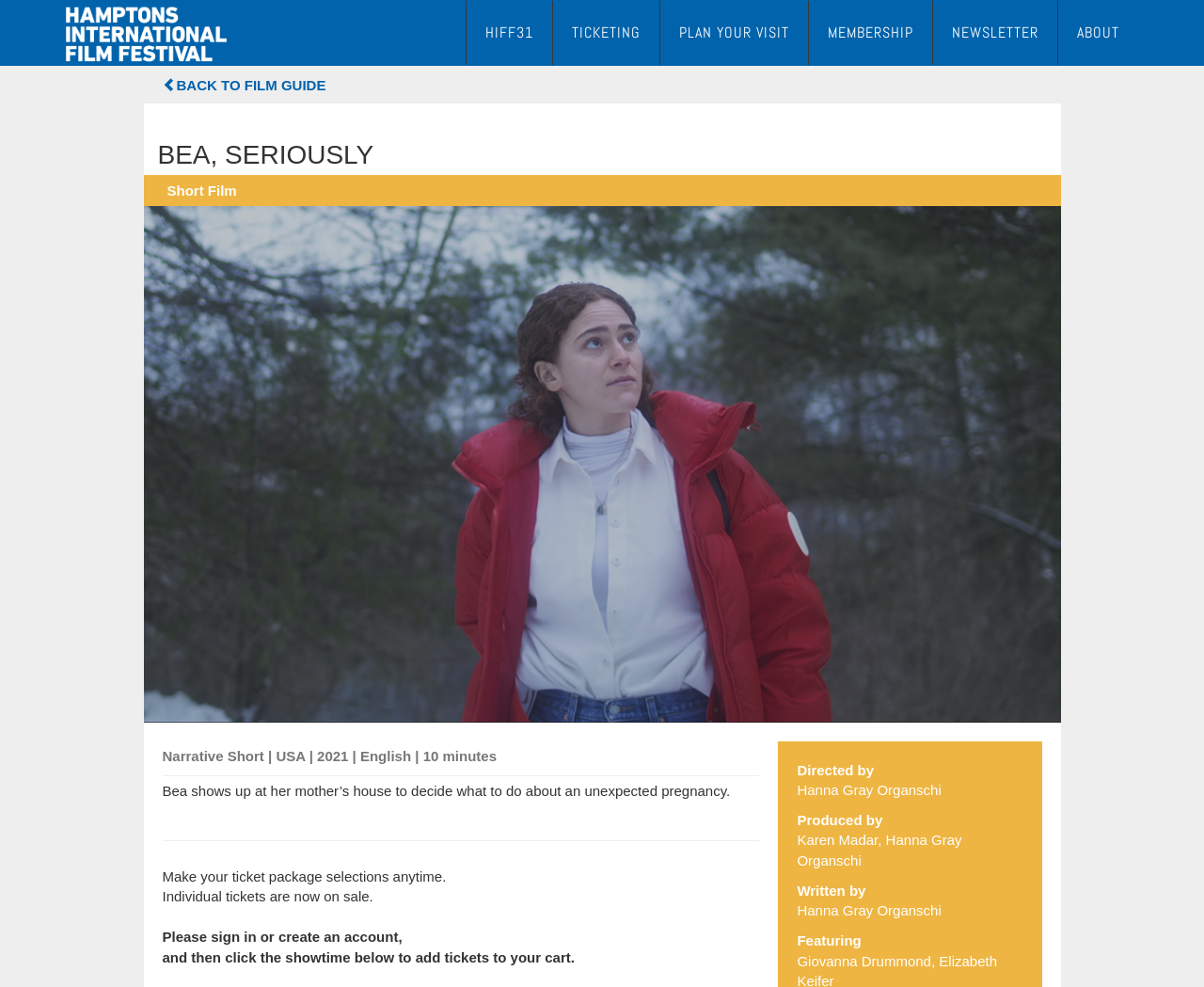Can you specify the bounding box coordinates of the area that needs to be clicked to fulfill the following instruction: "Read about BEA, SERIOUSLY"?

[0.119, 0.143, 0.881, 0.172]